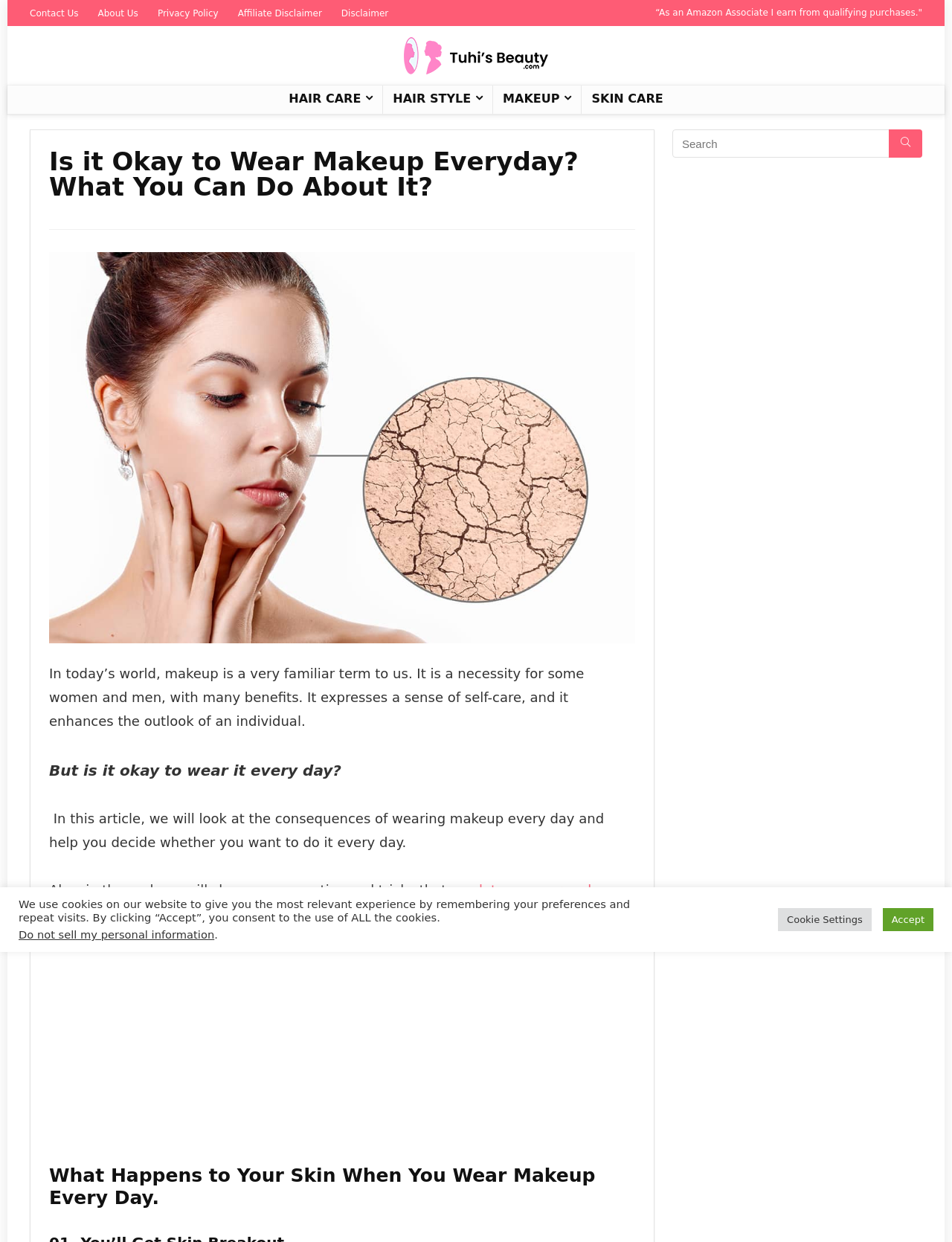Find the bounding box coordinates for the element described here: "aria-label="Advertisement" name="aswift_2" title="Advertisement"".

[0.706, 0.148, 0.969, 0.316]